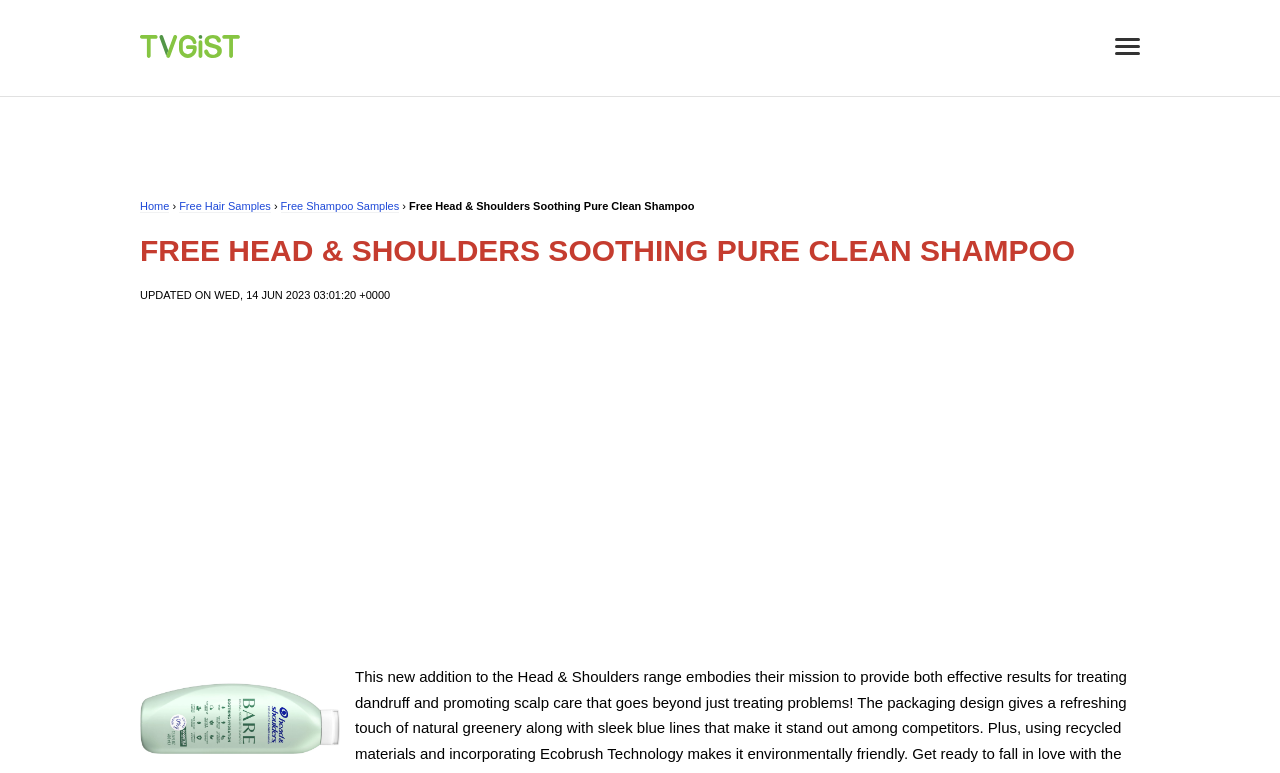What is the category of free samples?
Based on the screenshot, answer the question with a single word or phrase.

Hair